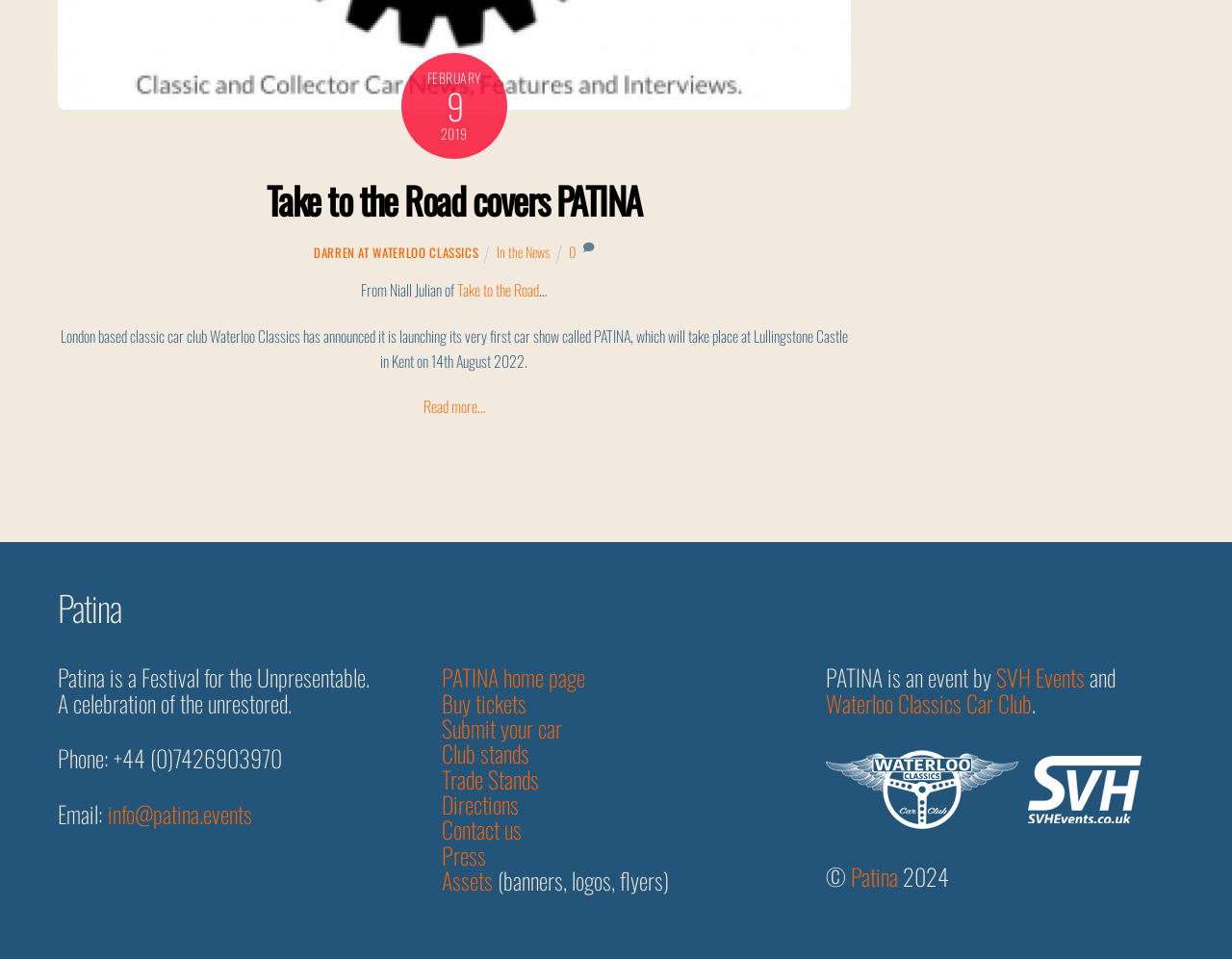Please identify the bounding box coordinates of the area that needs to be clicked to fulfill the following instruction: "Contact PATINA event organizers."

[0.359, 0.847, 0.409, 0.883]